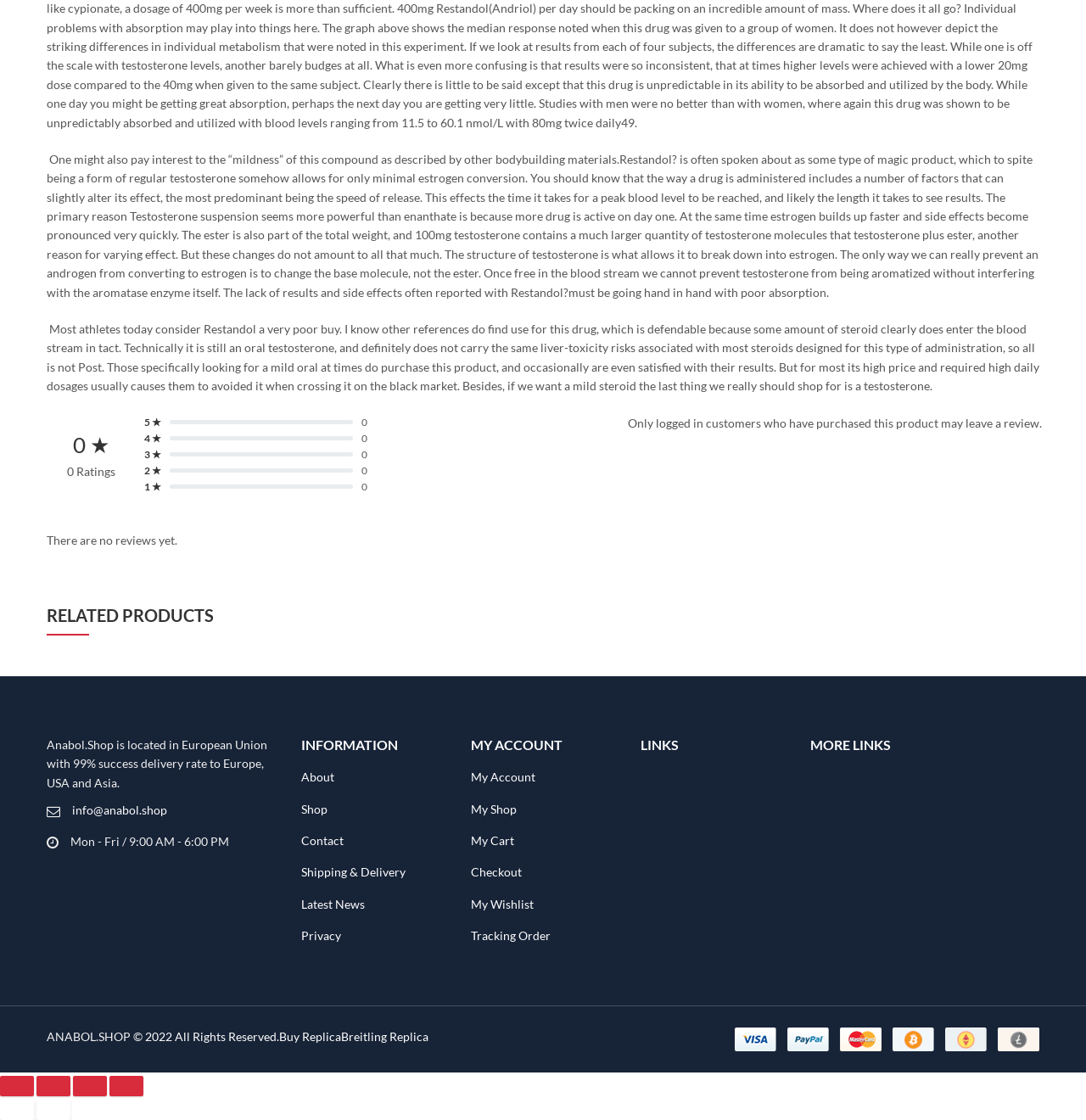What is the rating of the product?
With the help of the image, please provide a detailed response to the question.

The rating of the product can be determined by looking at the StaticText element with ID 1265, which displays '0 ★', indicating that the product has a rating of 0 out of 5 stars.